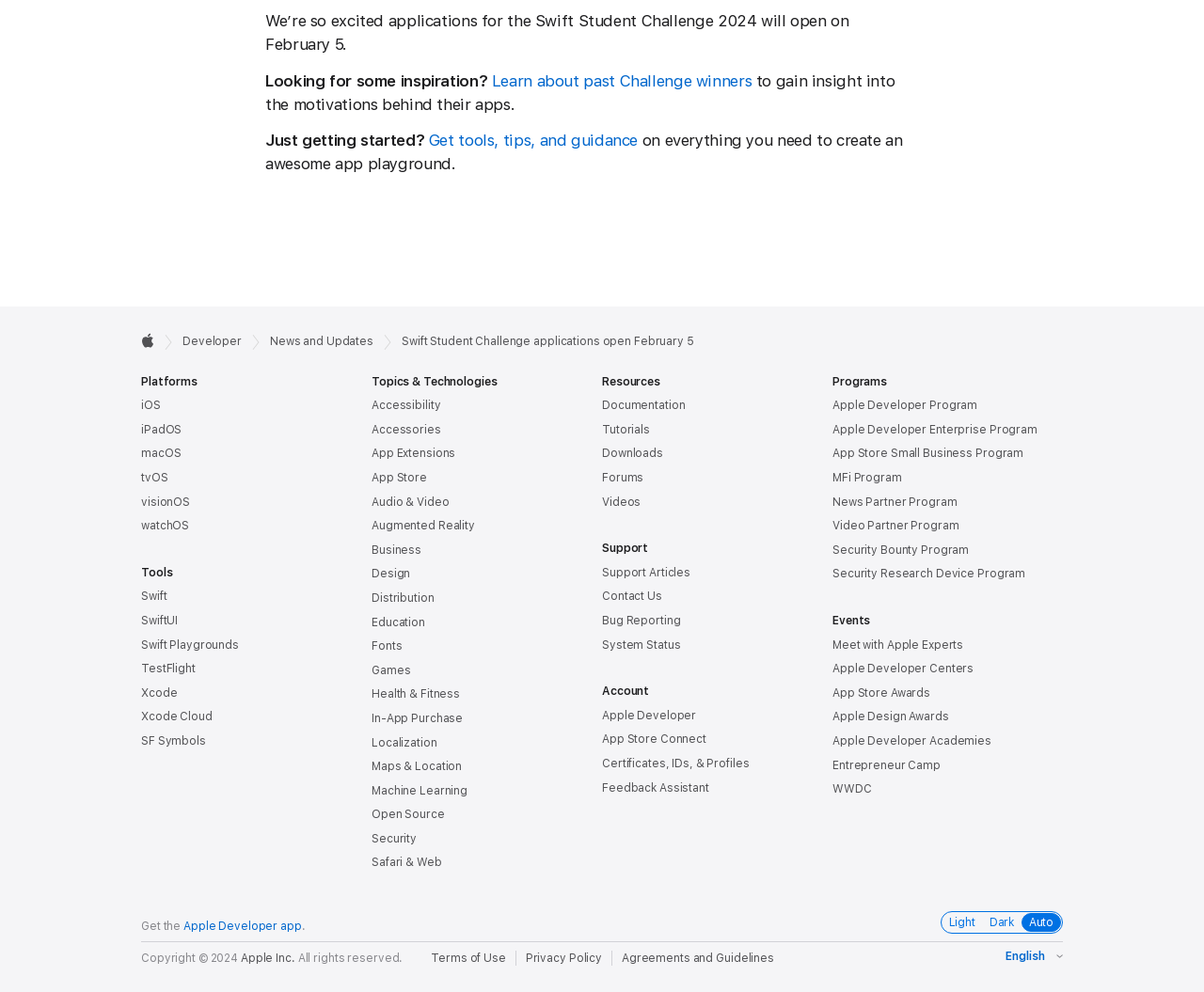Find the bounding box coordinates for the HTML element described in this sentence: "In-App Purchase". Provide the coordinates as four float numbers between 0 and 1, in the format [left, top, right, bottom].

[0.309, 0.717, 0.385, 0.731]